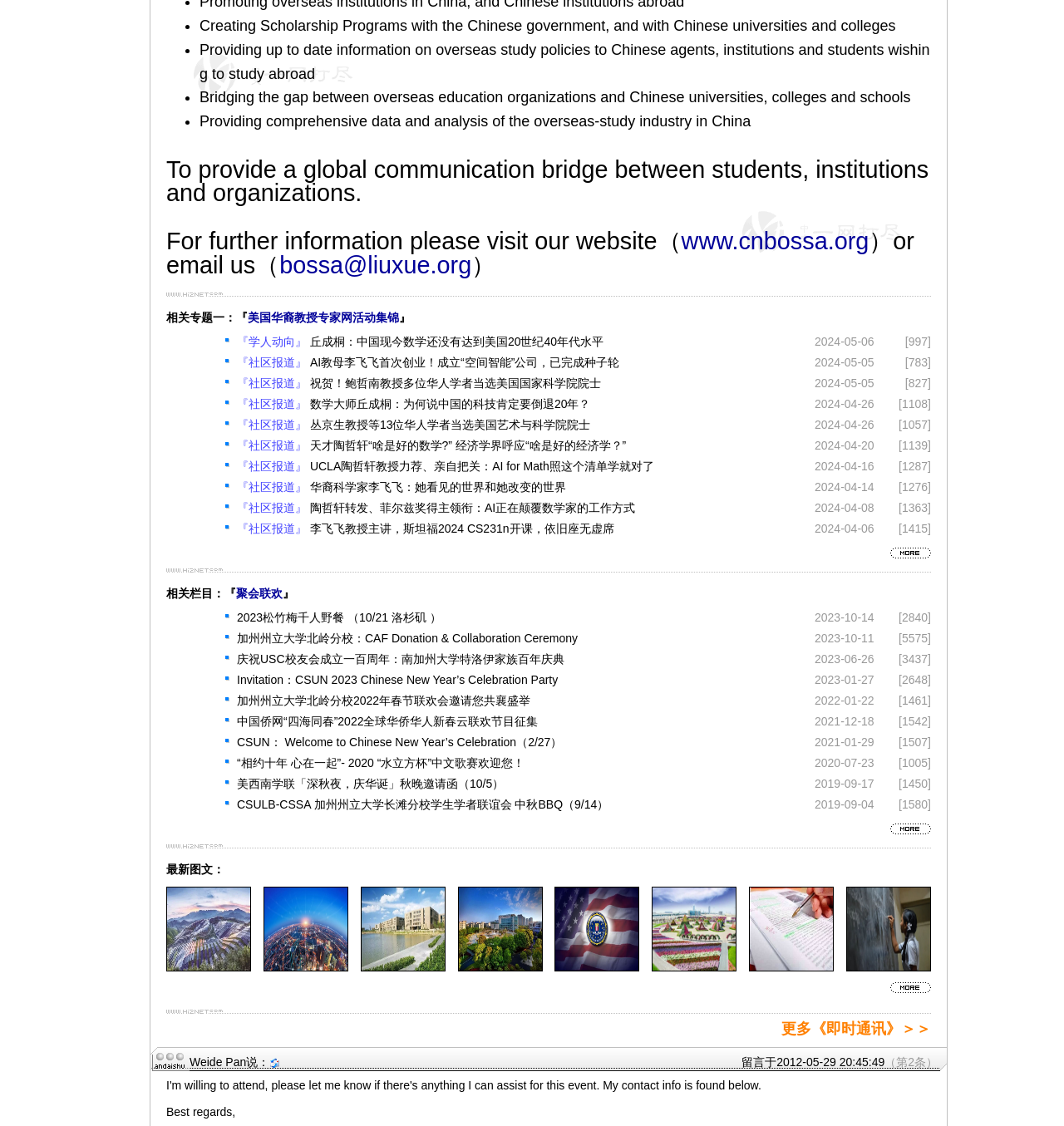Find the bounding box coordinates for the area you need to click to carry out the instruction: "read the article about 丛京生教授等13位华人学者当选美国艺术与科学院院士". The coordinates should be four float numbers between 0 and 1, indicated as [left, top, right, bottom].

[0.223, 0.371, 0.766, 0.389]